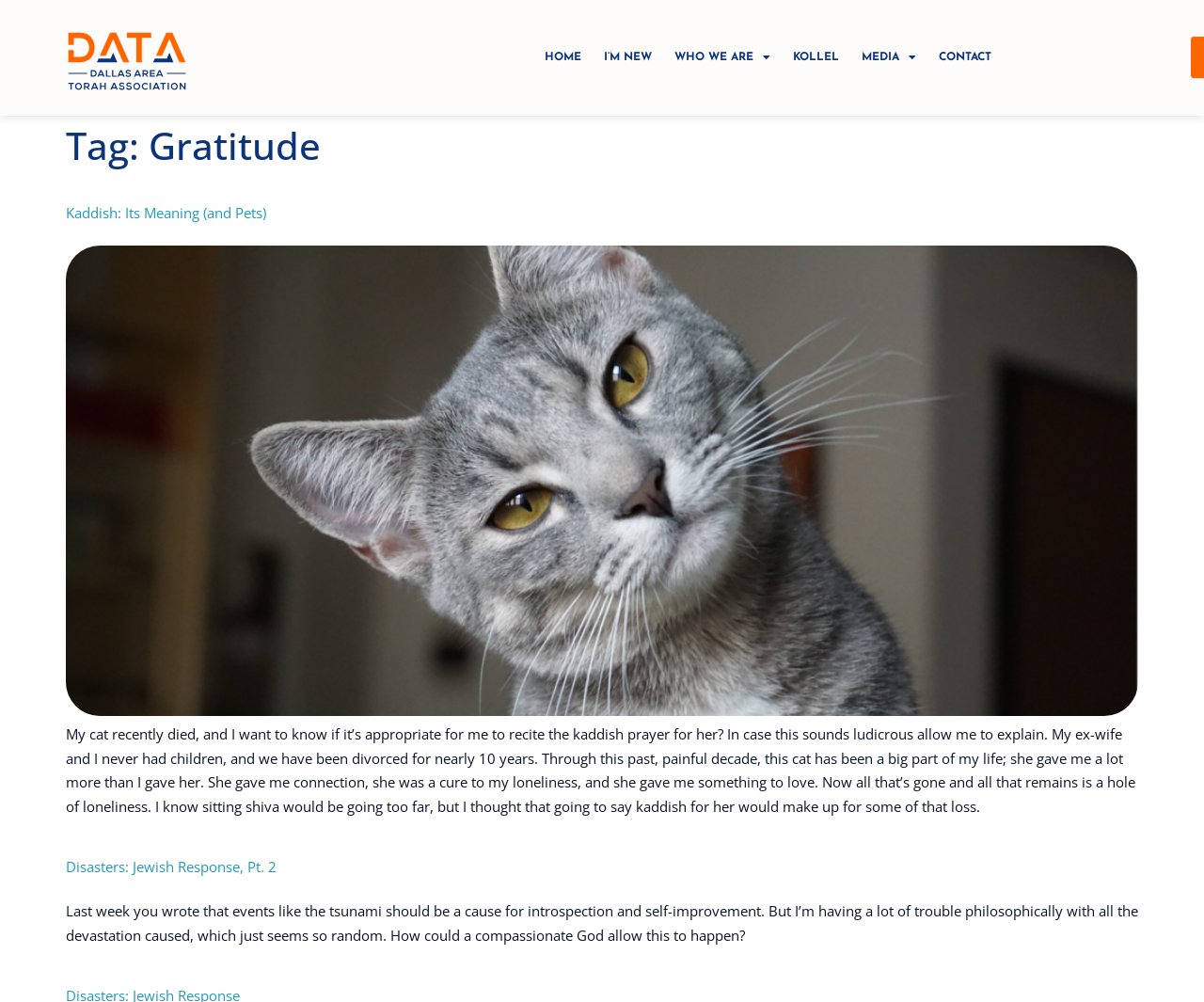Please identify the bounding box coordinates of the element that needs to be clicked to execute the following command: "Visit Facebook". Provide the bounding box using four float numbers between 0 and 1, formatted as [left, top, right, bottom].

None